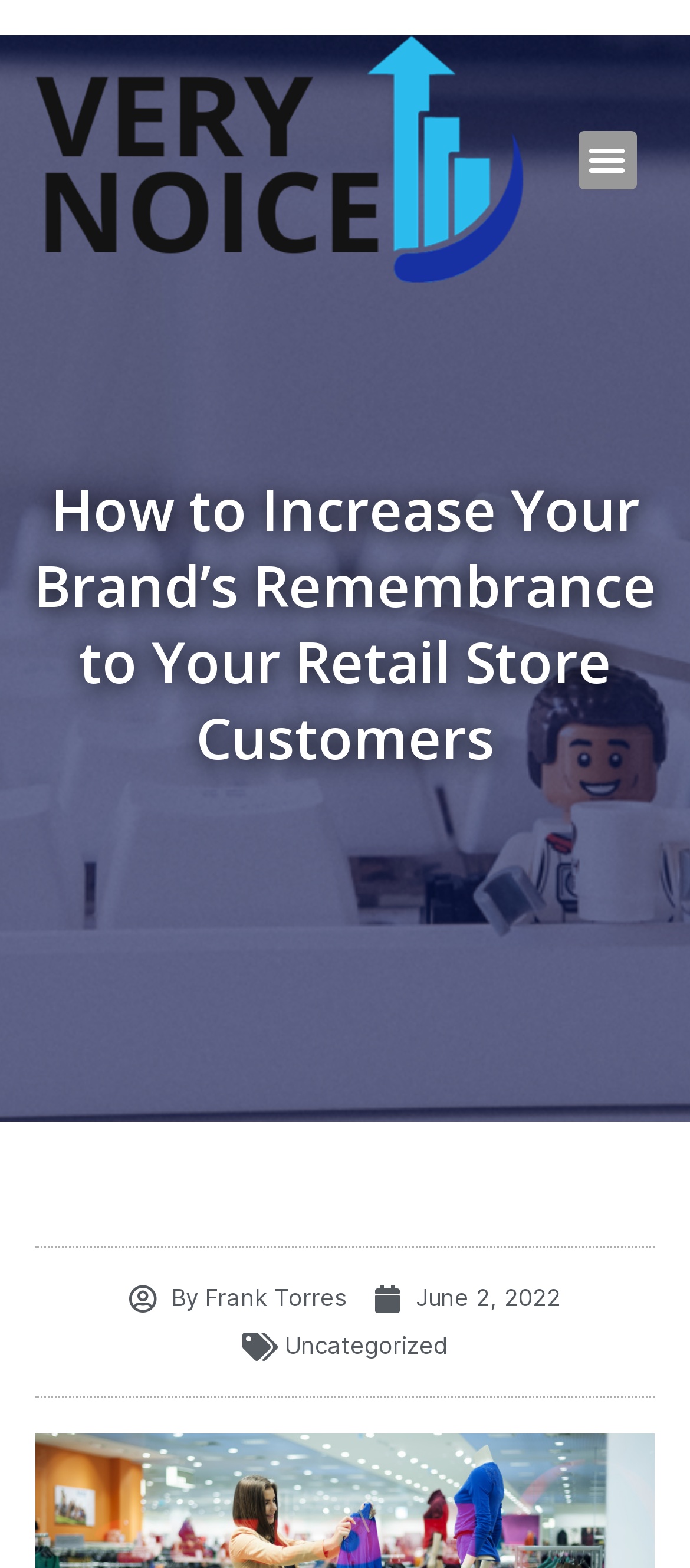When was the article published?
Using the information presented in the image, please offer a detailed response to the question.

The publication date of the article is 'June 2, 2022' which is mentioned in the link element located next to the author's name, with a bounding box of [0.541, 0.813, 0.813, 0.843].